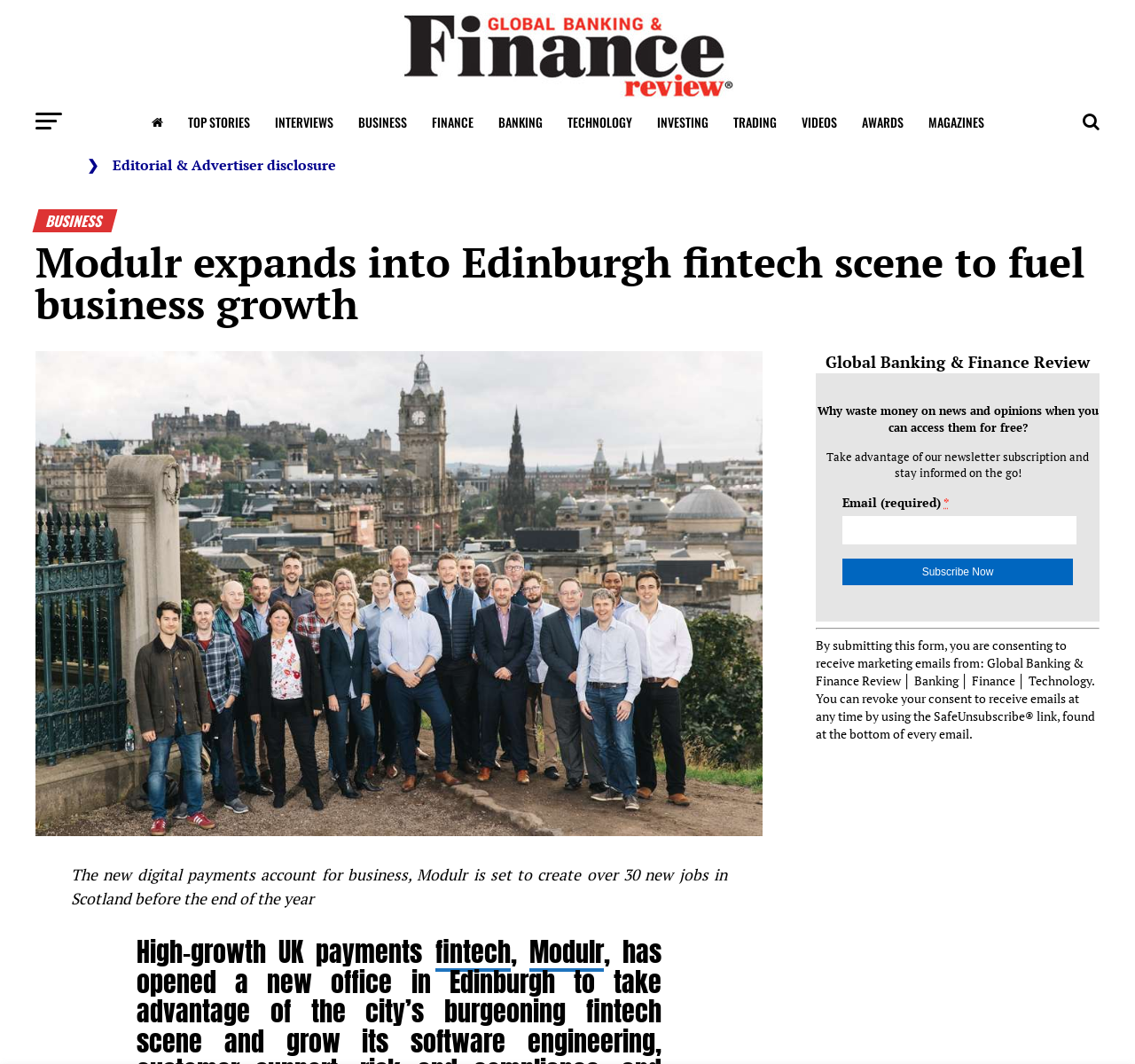Indicate the bounding box coordinates of the element that must be clicked to execute the instruction: "Click on fintech link". The coordinates should be given as four float numbers between 0 and 1, i.e., [left, top, right, bottom].

[0.383, 0.875, 0.45, 0.914]